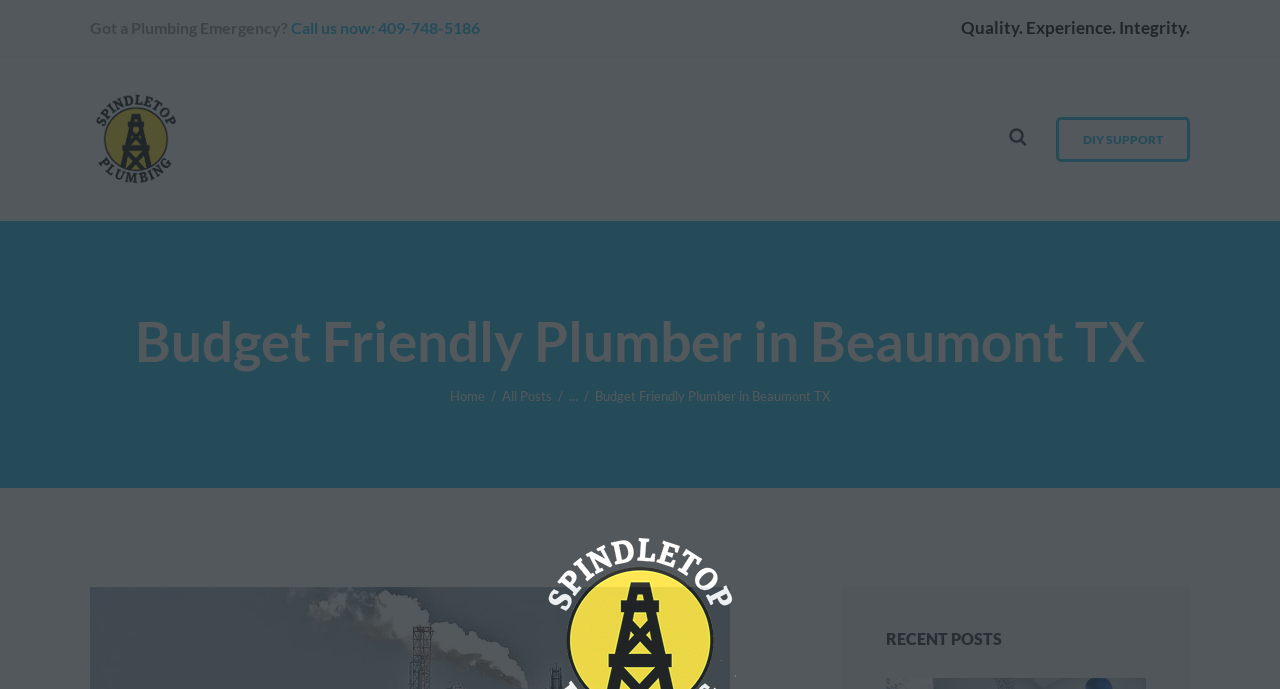Provide a thorough description of the webpage you see.

This webpage is about Spindletop Plumbing, a budget-friendly plumber in Beaumont, TX. At the top left, there is a logo of Spindletop Plumbing, accompanied by a link to the company's homepage. Next to the logo, there is a heading that reads "Budget Friendly Plumber in Beaumont TX". 

Below the logo, there is a prominent call-to-action section, featuring a static text "Got a Plumbing Emergency?" and a link to call the company's phone number, 409-748-5186. 

On the top right, there is a search bar with a textbox and a search button. 

The webpage has a navigation menu at the top, with links to different sections, including Home, About, Services, Areas, Reviews, Blog, and Contact. 

In the middle of the page, there is a section with a heading "Budget Friendly Plumber in Beaumont TX", which may contain the main content of the webpage. 

At the bottom of the page, there is a section titled "RECENT POSTS", which may feature a list of recent blog posts or articles. 

Throughout the page, there are several links to different parts of the website, including DIY support and all posts.